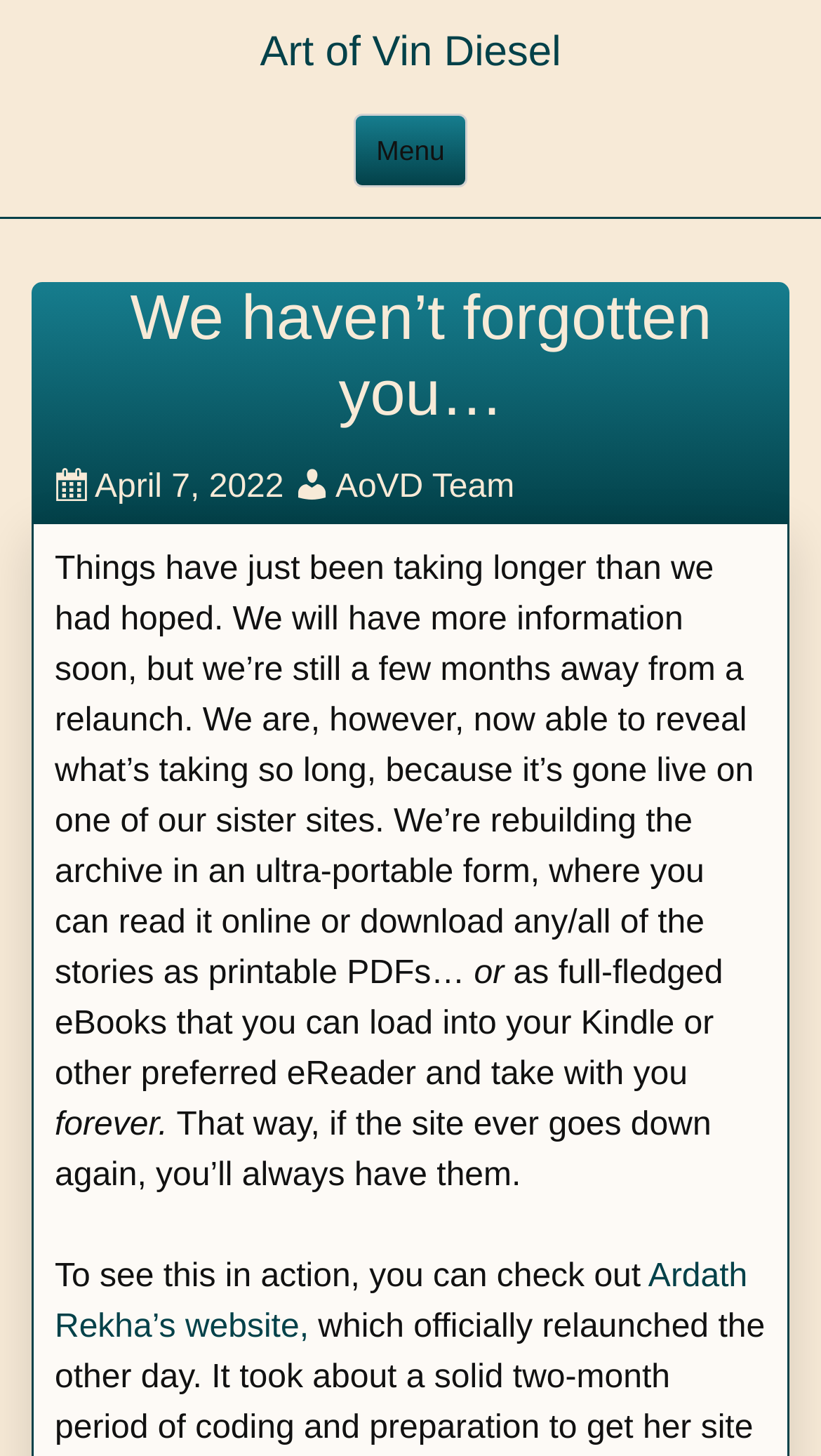Give a detailed account of the webpage.

The webpage is titled "We haven’t forgotten you… | Art of Vin Diesel" and has a prominent link to "Art of Vin Diesel" at the top center of the page. To the right of this link is a "Menu" button. Below the title, there is a heading that reads "We haven’t forgotten you…" followed by a date "April 7, 2022". 

Underneath the date, there is a message from the AoVD Team, which explains that the relaunch of the site has taken longer than expected, but they will have more information soon. The message also reveals that they are rebuilding the archive in a portable form, allowing users to read it online or download stories as printable PDFs or eBooks. 

The text continues to explain that this will ensure users can always access the content even if the site goes down again. There is a link to "Ardath Rekha’s website" at the bottom of the page, which demonstrates this new feature in action.